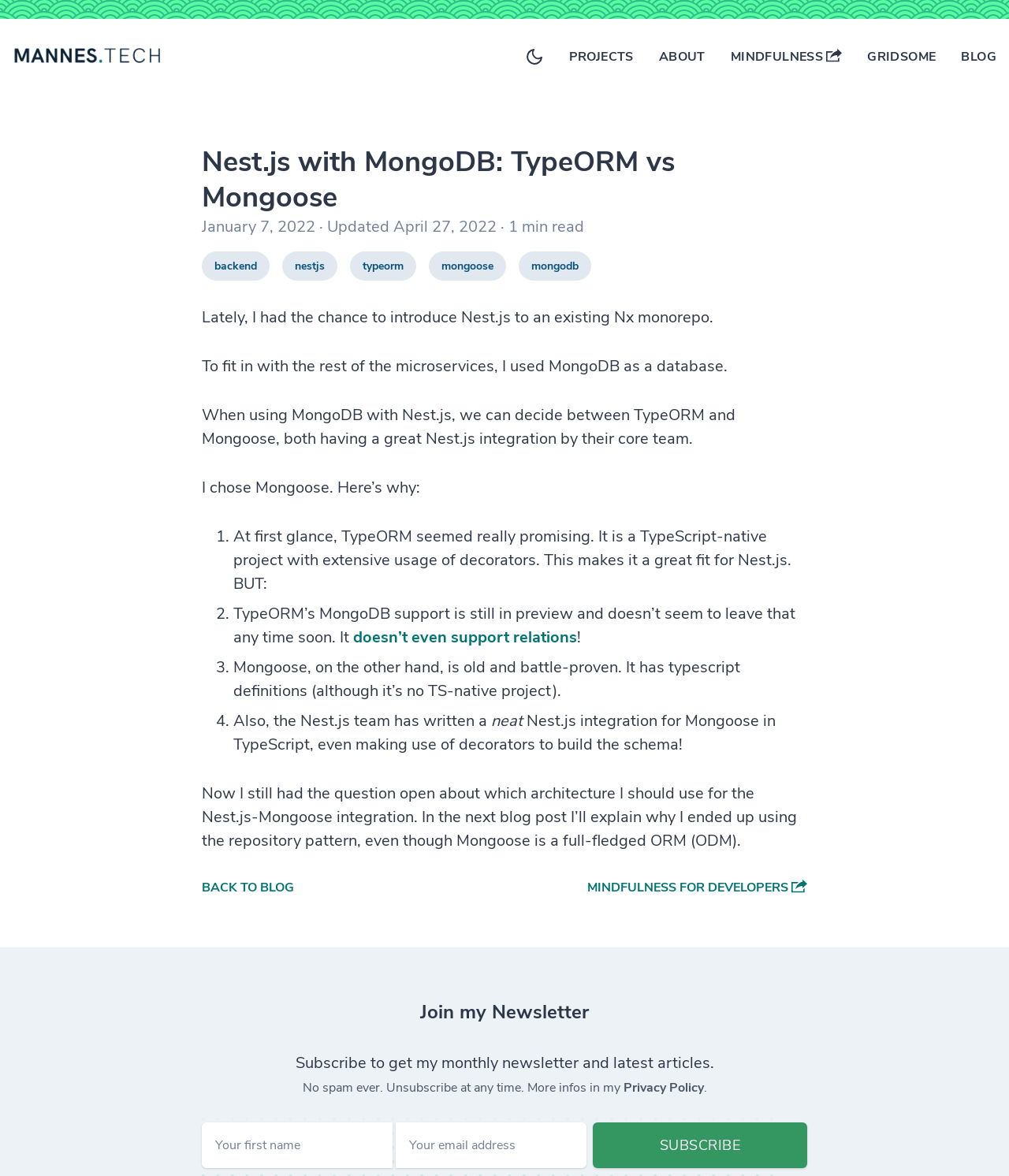What is the name of the blog?
Provide a one-word or short-phrase answer based on the image.

mannes.tech